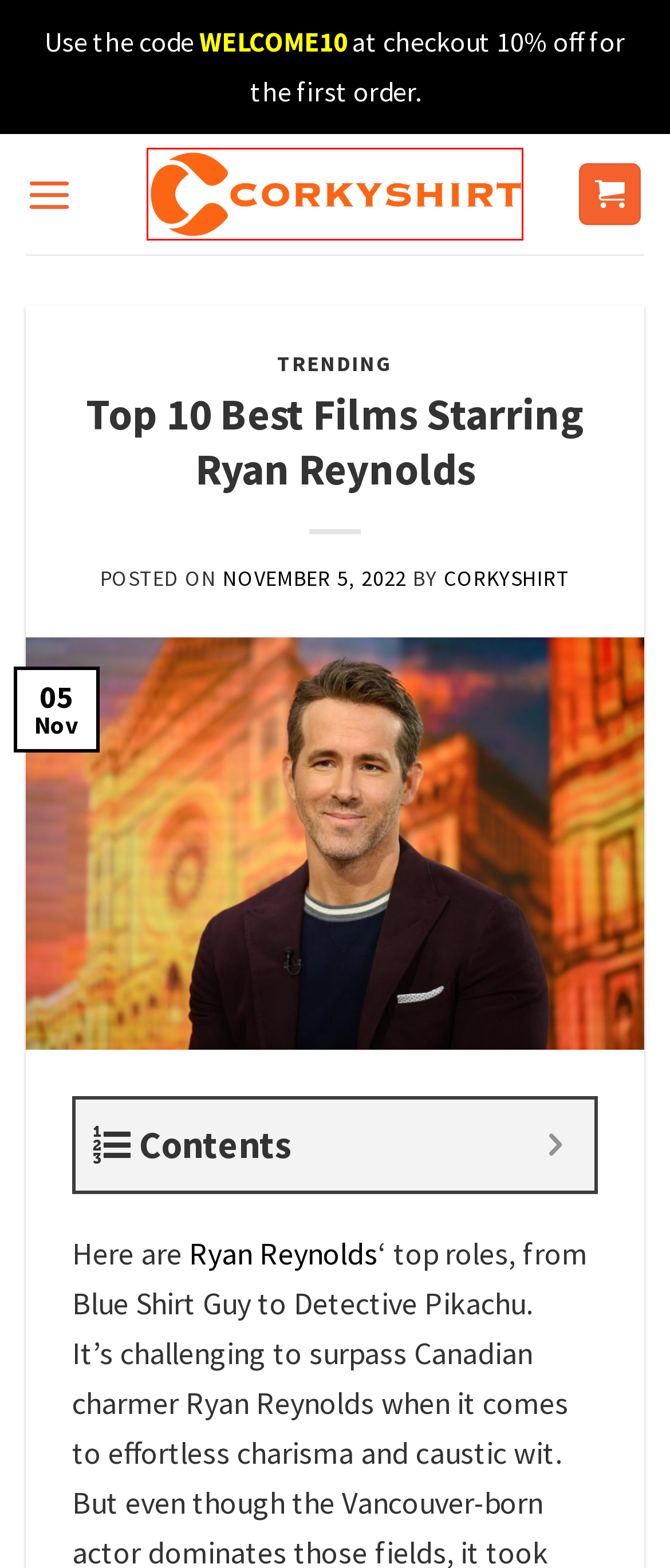Review the webpage screenshot and focus on the UI element within the red bounding box. Select the best-matching webpage description for the new webpage that follows after clicking the highlighted element. Here are the candidates:
A. Corkyshirt - Design Your Unique Style
B. Hobbies - Corkyshirt
C. Corkyshirt - Corkyshirt
D. Returns & Refunds Policy - Corkyshirt
E. DMCA - Corkyshirt
F. Cart - Corkyshirt
G. About Us - Corkyshirt
H. Trending - Corkyshirt

A